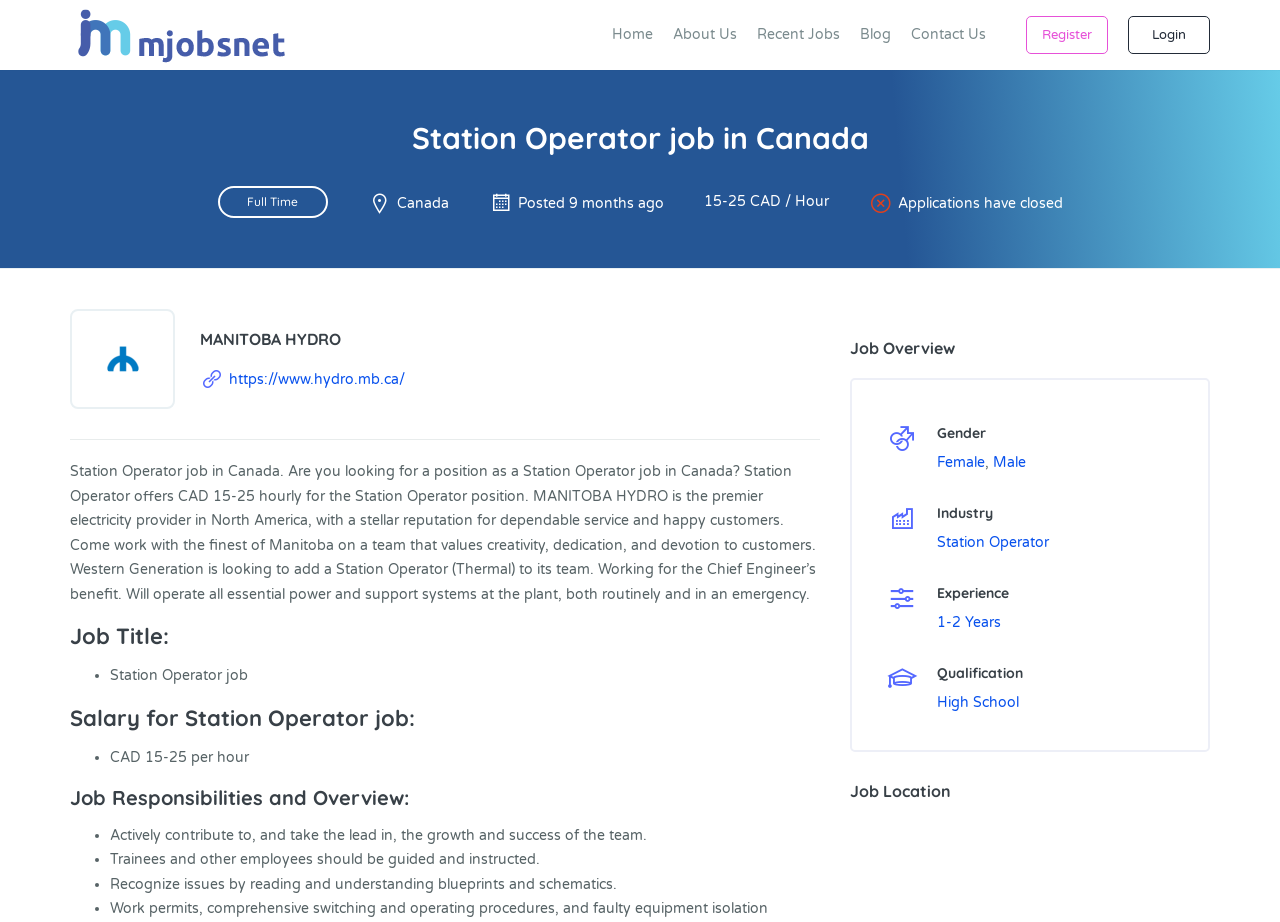What is the location of the Station Operator job?
Utilize the information in the image to give a detailed answer to the question.

I found the answer by looking at the link element with the text 'Canada' which is located below the job title and above the job description.